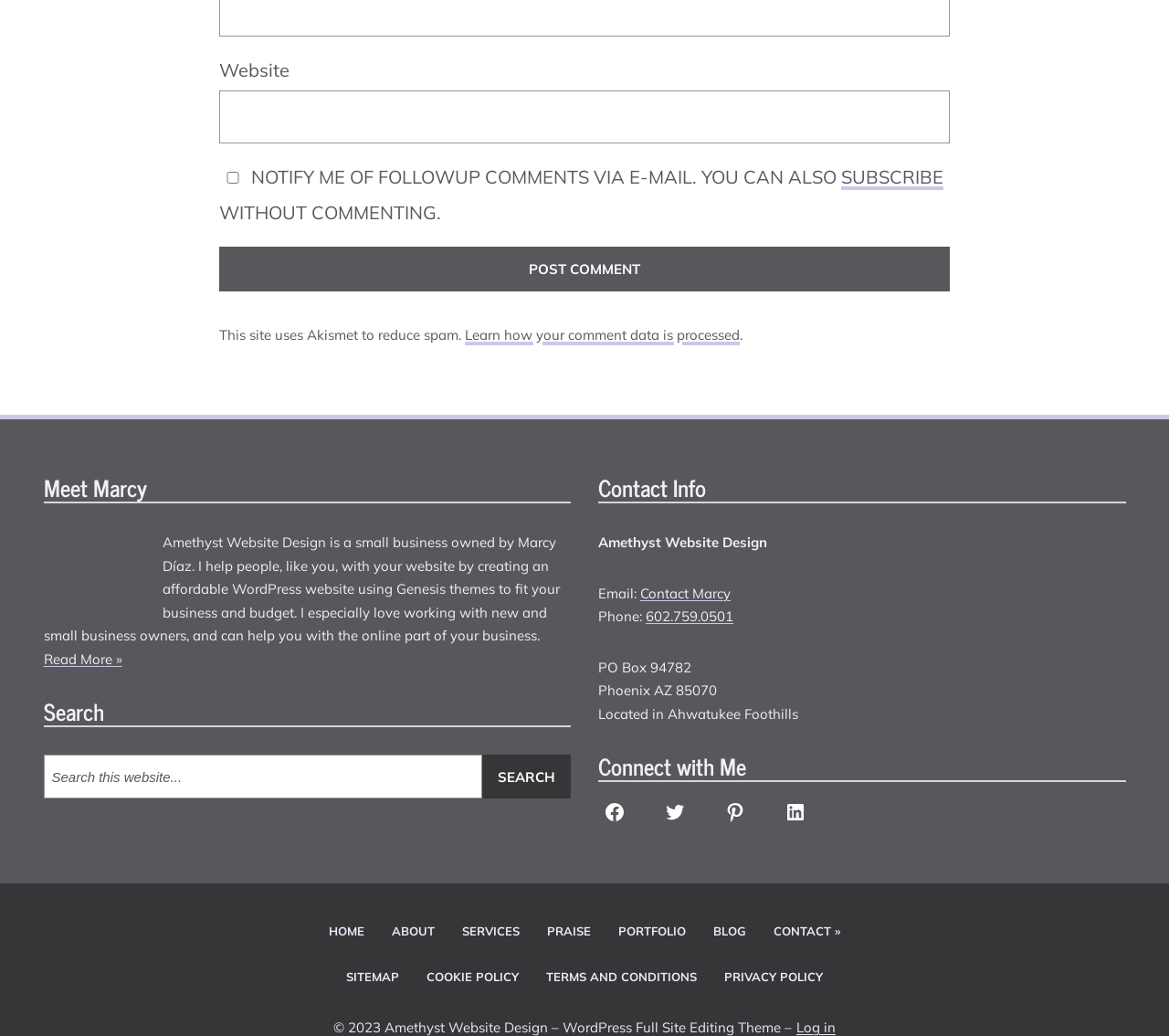What is the purpose of the website?
Please describe in detail the information shown in the image to answer the question.

I found the answer by looking at the 'Meet Marcy' section, where it says 'I help people, like you, with your website by creating an affordable WordPress website using Genesis themes to fit your business and budget.'